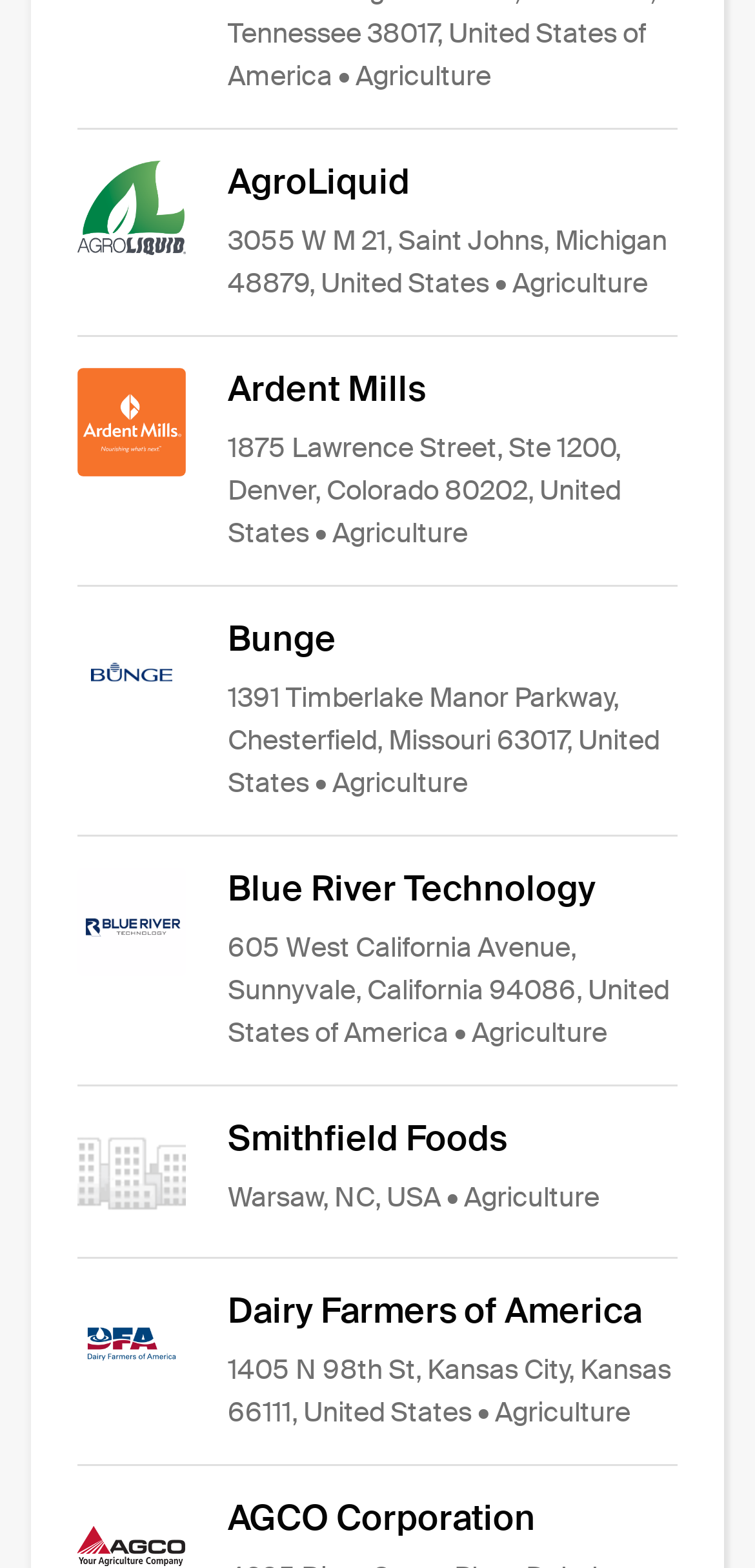What is the location of AgroLiquid?
Answer the question based on the image using a single word or a brief phrase.

Michigan, USA